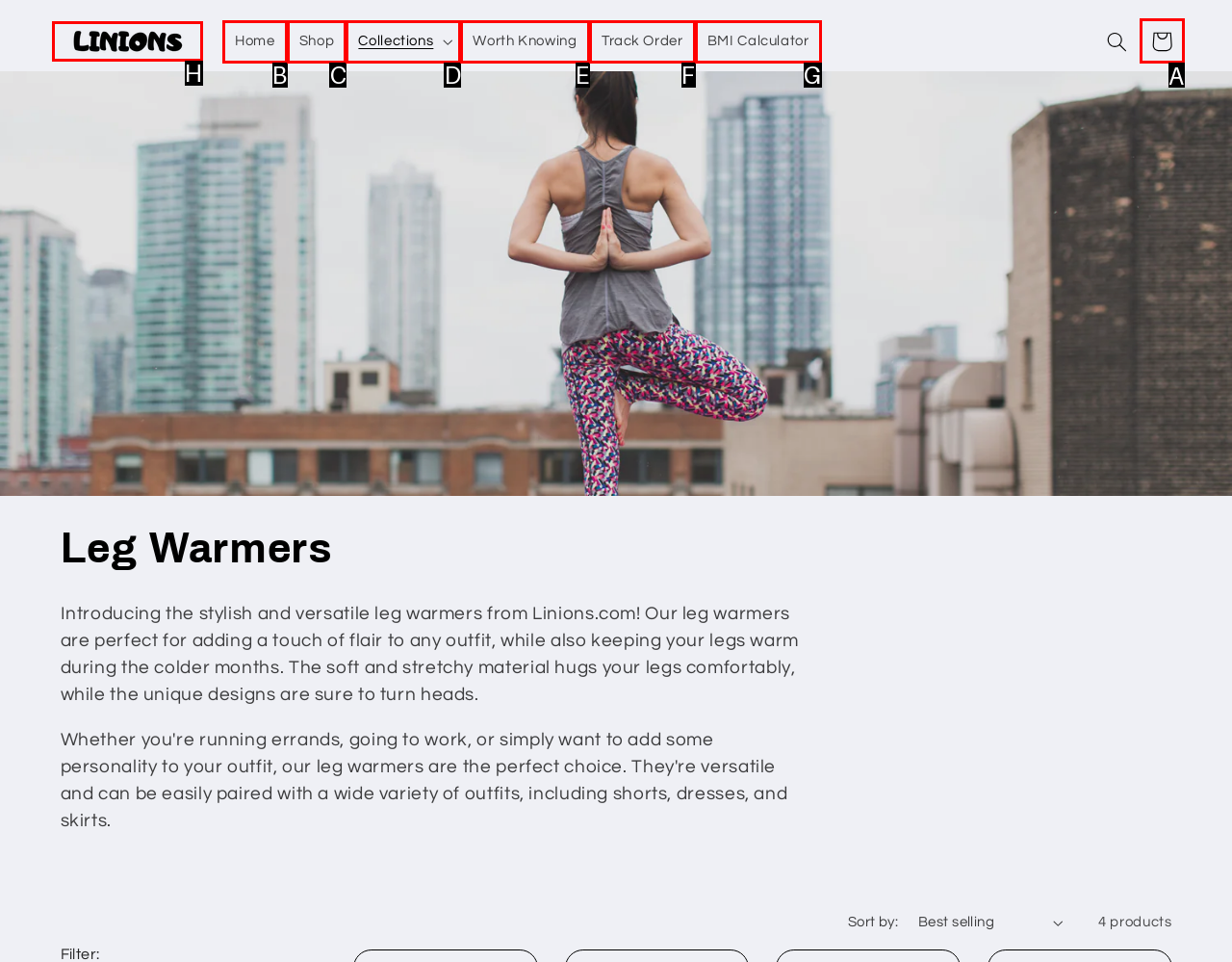Point out the correct UI element to click to carry out this instruction: Click on 'next'
Answer with the letter of the chosen option from the provided choices directly.

None